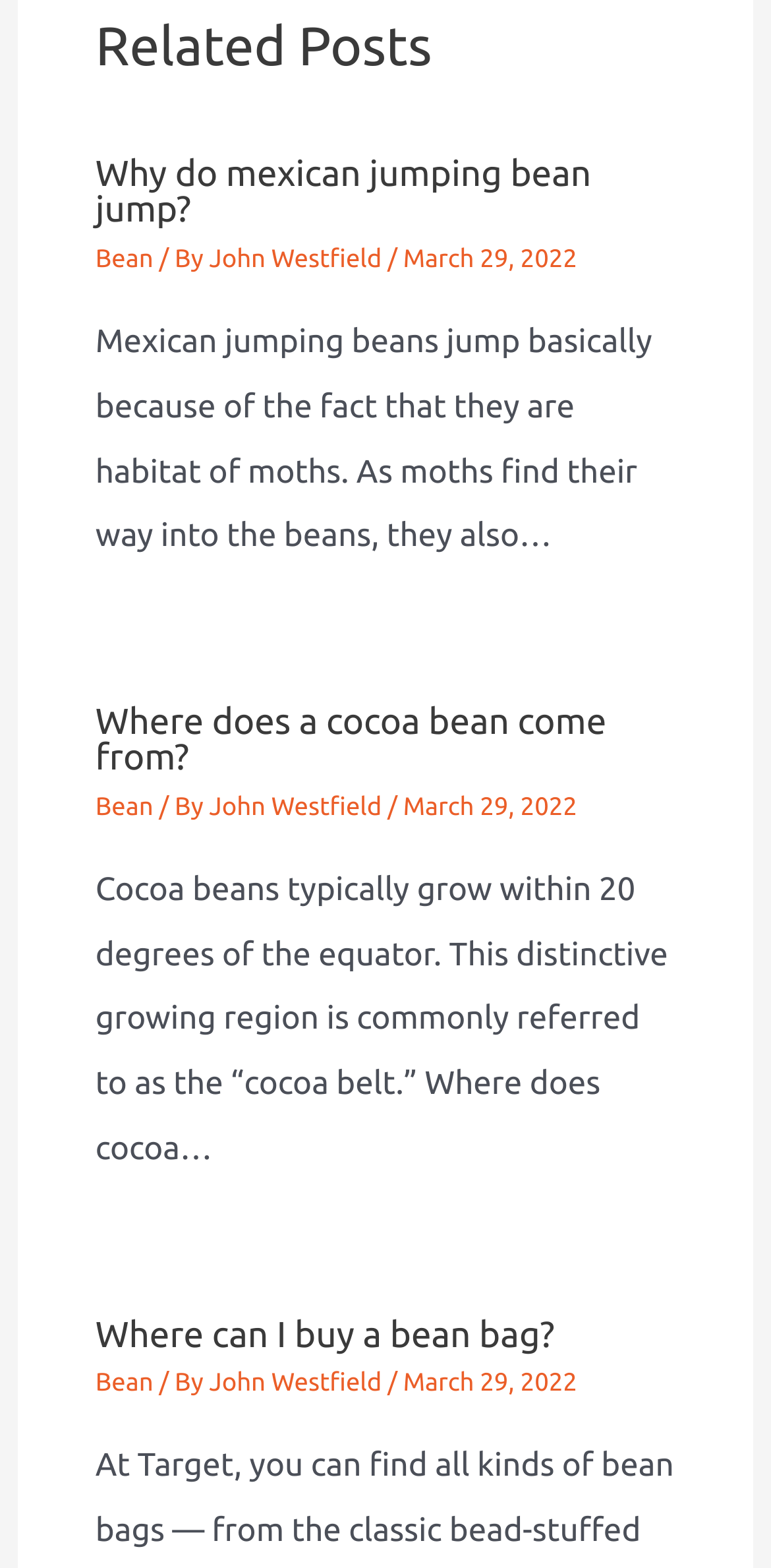Please answer the following question using a single word or phrase: 
What is the date of the second article?

March 29, 2022